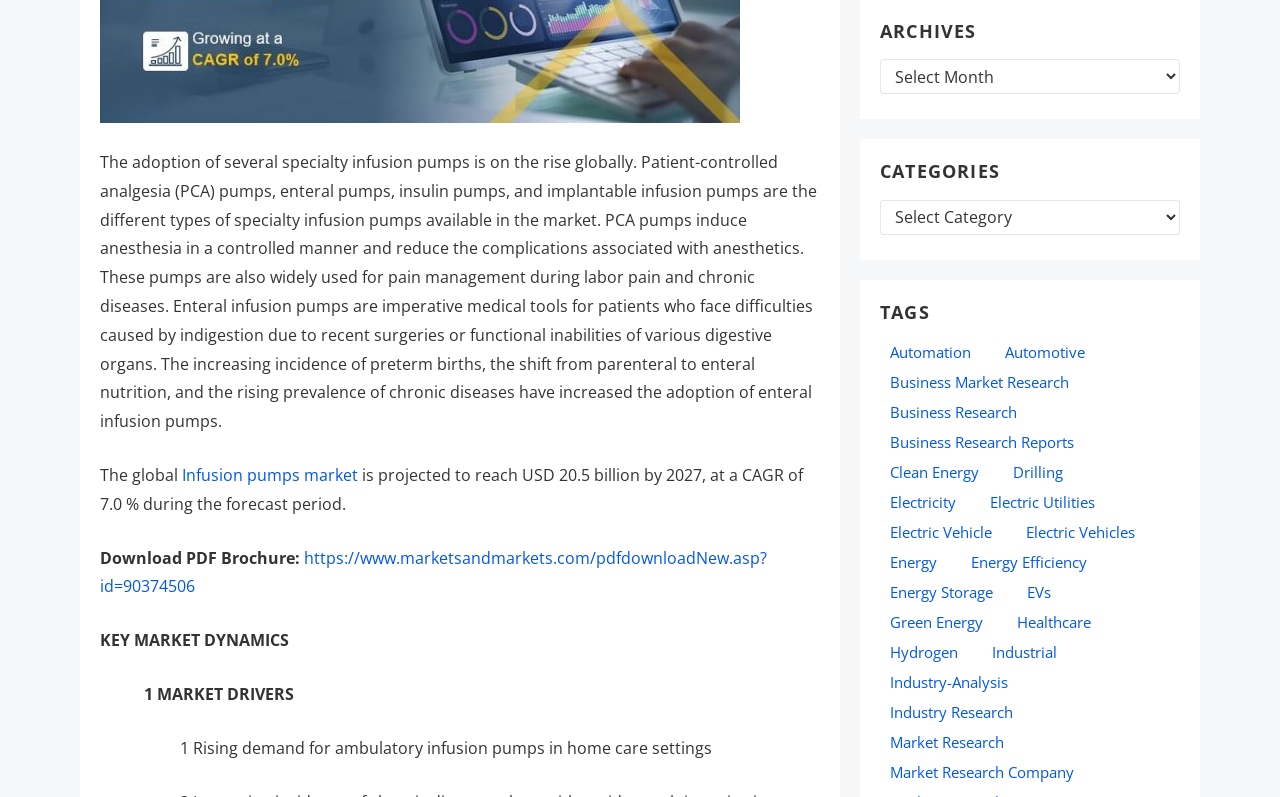From the webpage screenshot, predict the bounding box of the UI element that matches this description: "automation".

[0.688, 0.426, 0.766, 0.458]